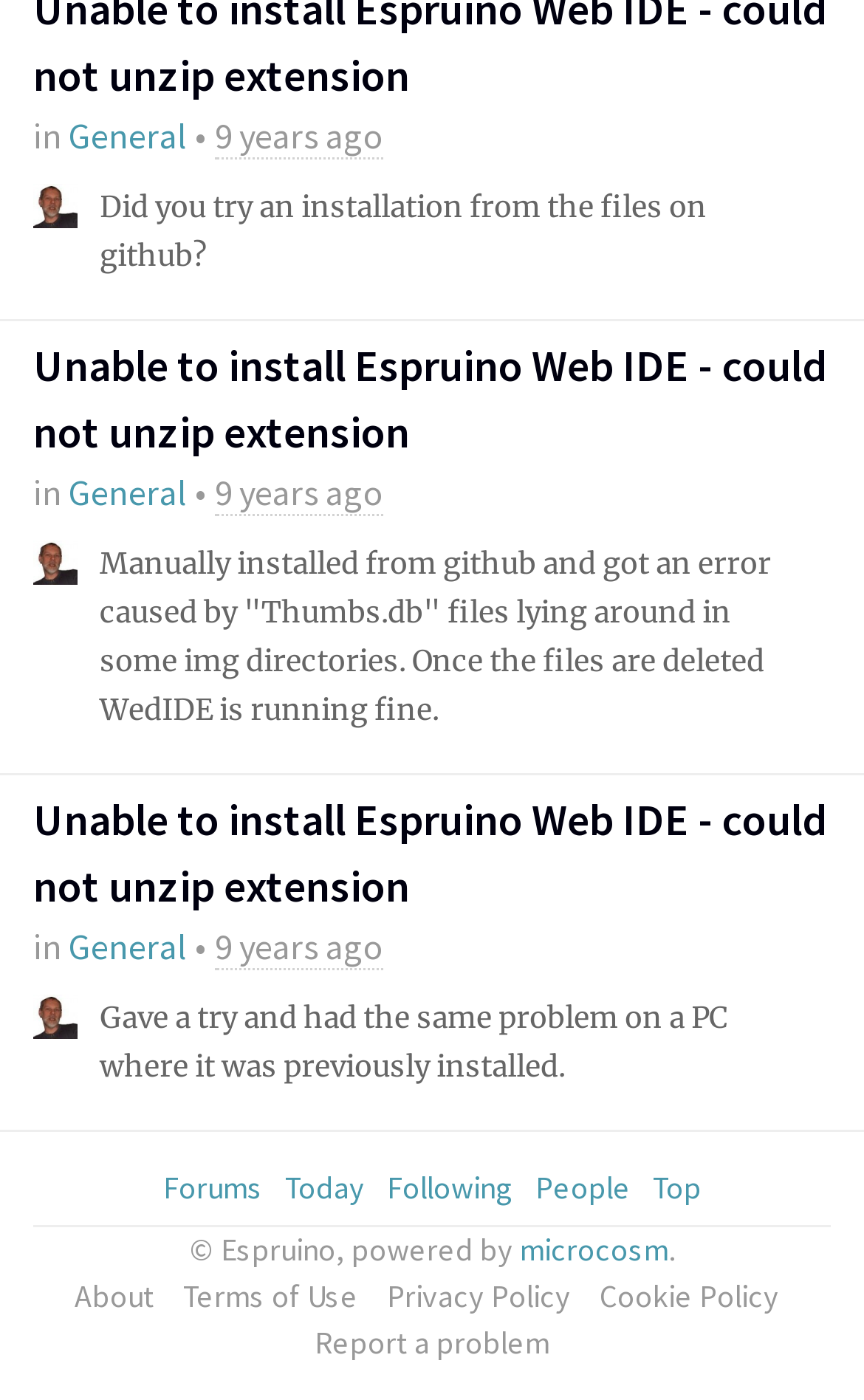Please answer the following question as detailed as possible based on the image: 
How many years ago was the first post made?

The time stamp of the first post is 'Fri, Oct 16, 2015 4:39 PM', and there is a text '9 years ago' next to it, indicating that the post was made 9 years ago.